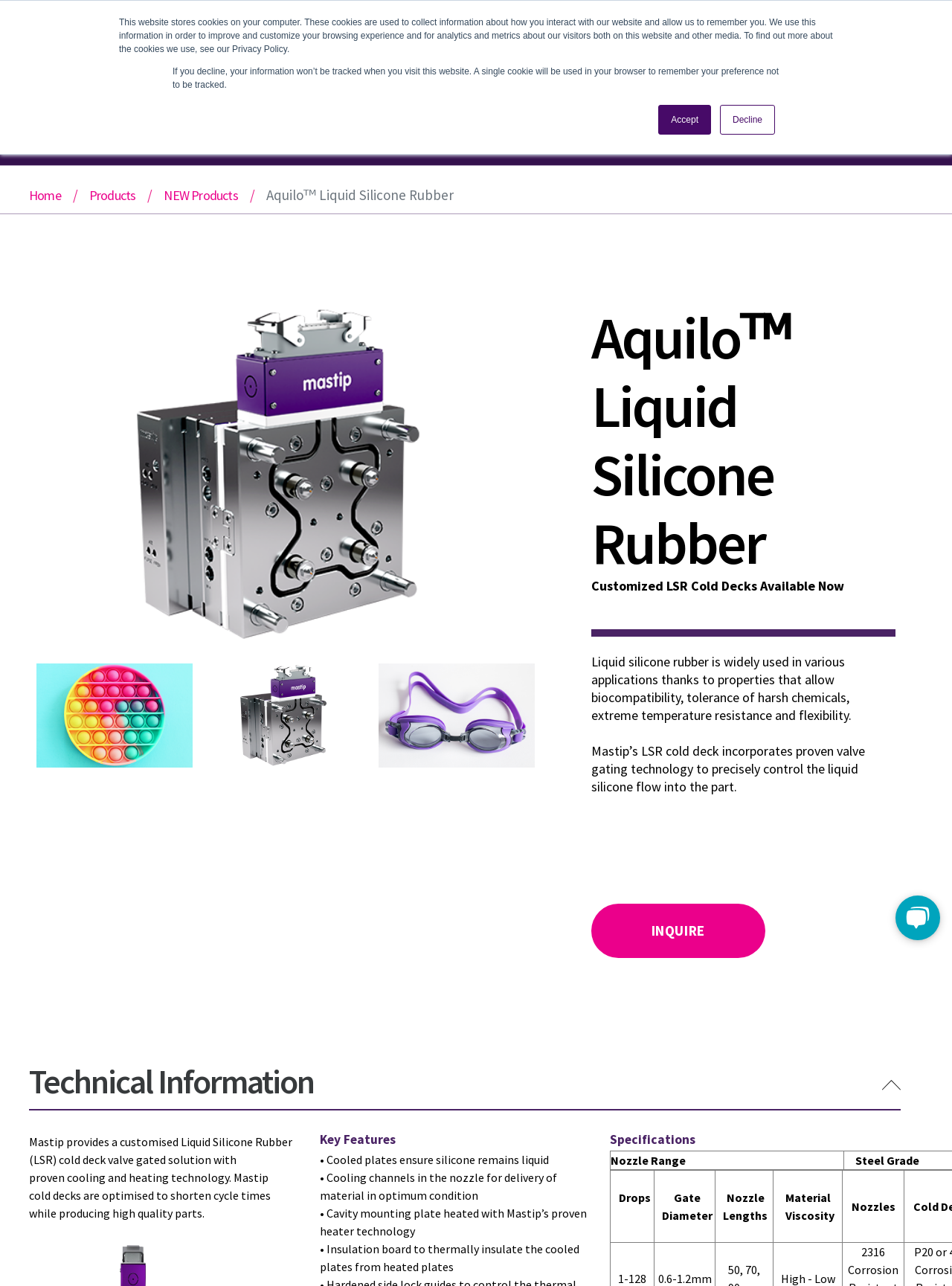Determine the bounding box coordinates for the clickable element to execute this instruction: "Enter your name in the 'Name' field". Provide the coordinates as four float numbers between 0 and 1, i.e., [left, top, right, bottom].

None